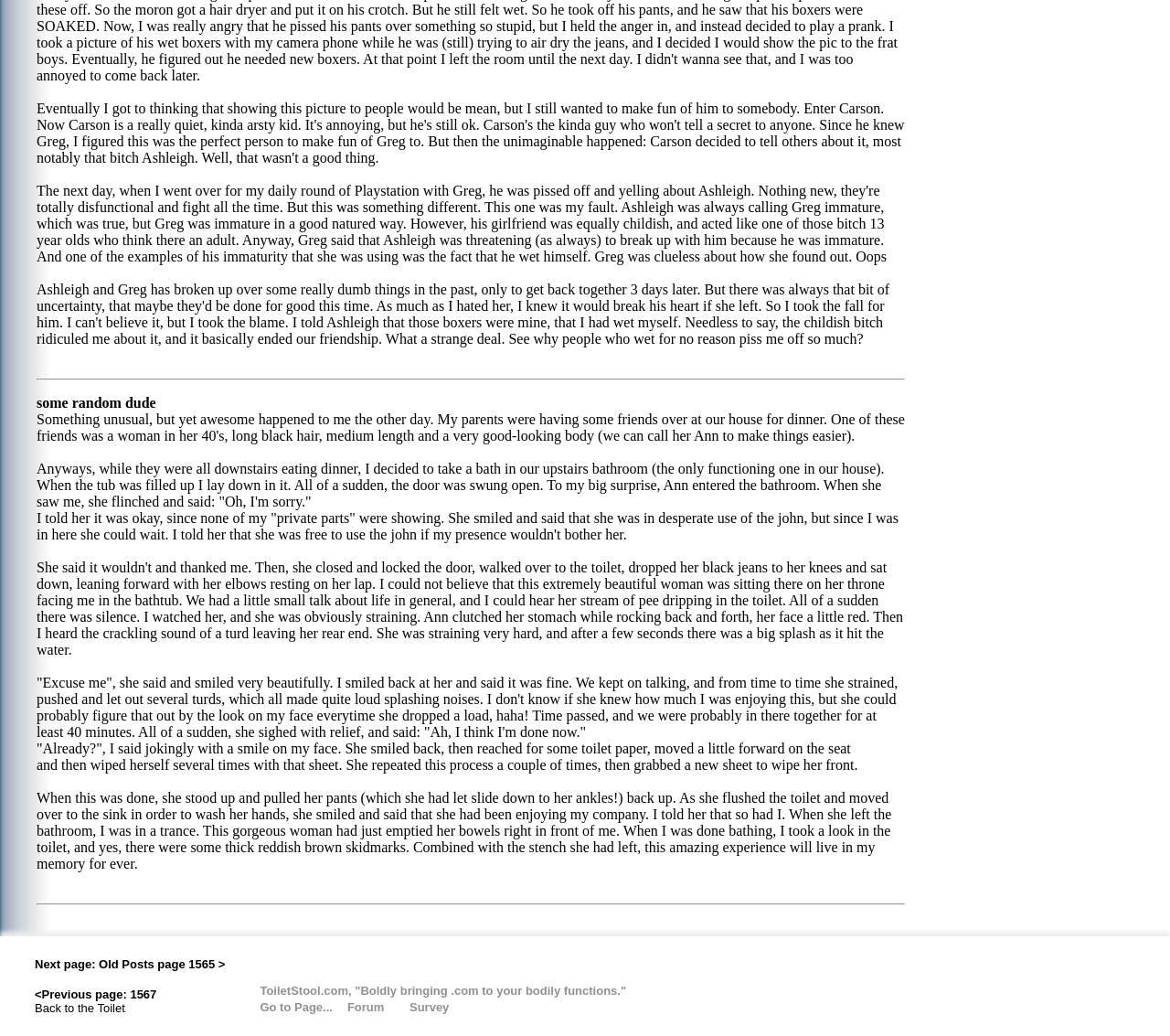Can you find the bounding box coordinates for the UI element given this description: "<Previous page: 1567"? Provide the coordinates as four float numbers between 0 and 1: [left, top, right, bottom].

[0.03, 0.951, 0.134, 0.966]